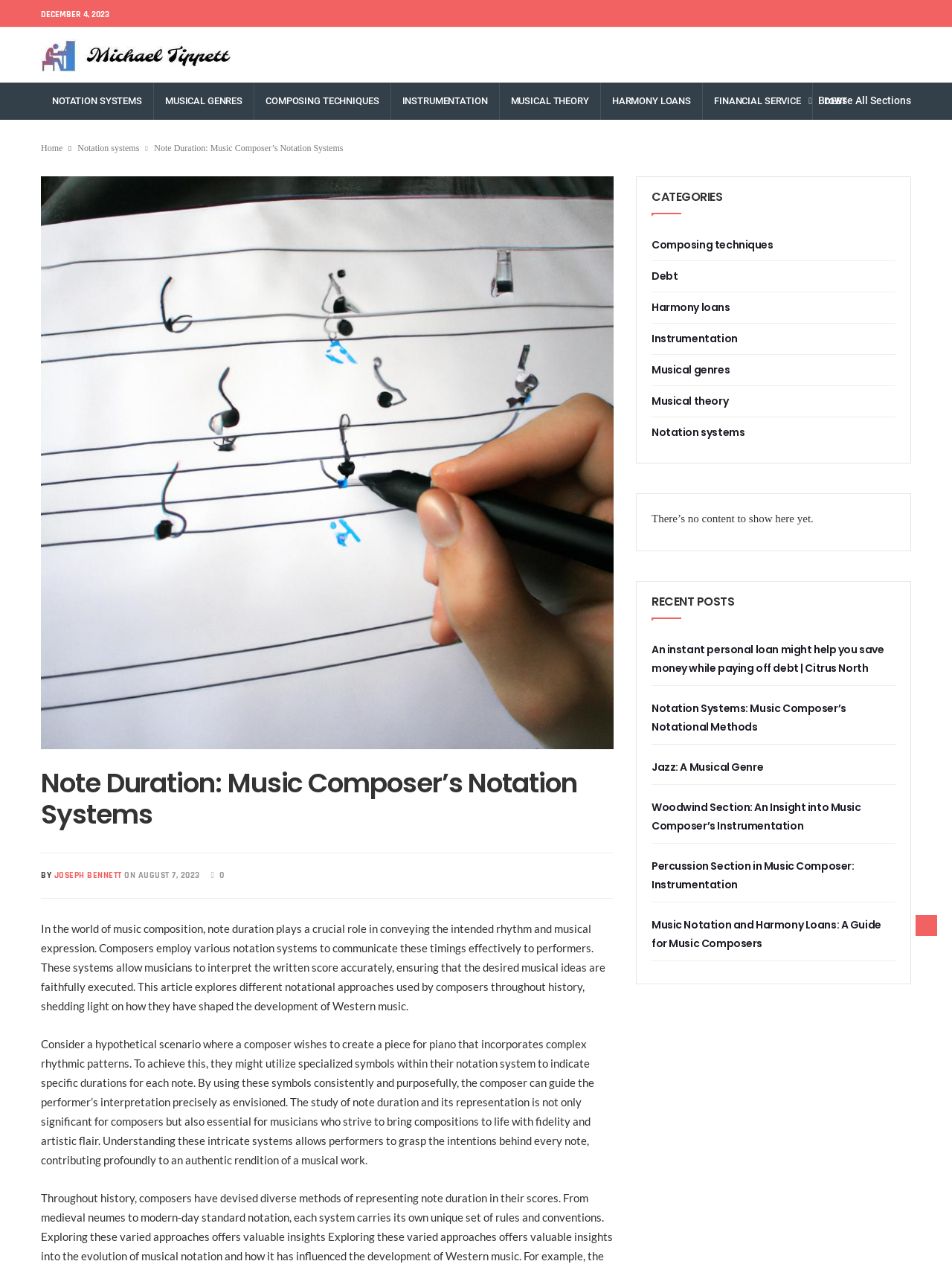Respond to the following question using a concise word or phrase: 
What is the date of the latest article?

AUGUST 7, 2023